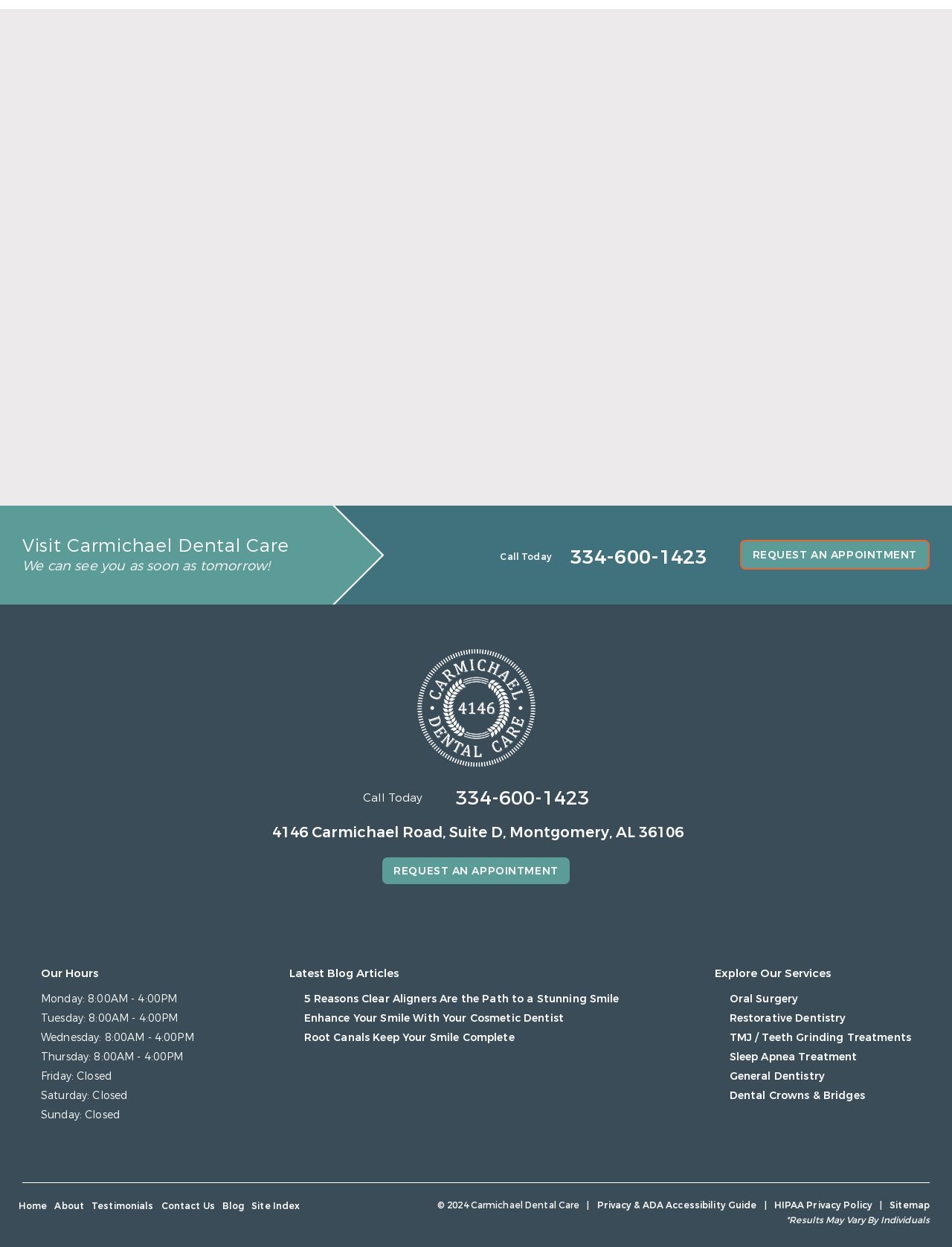Find and specify the bounding box coordinates that correspond to the clickable region for the instruction: "Request an appointment".

[0.777, 0.433, 0.977, 0.457]